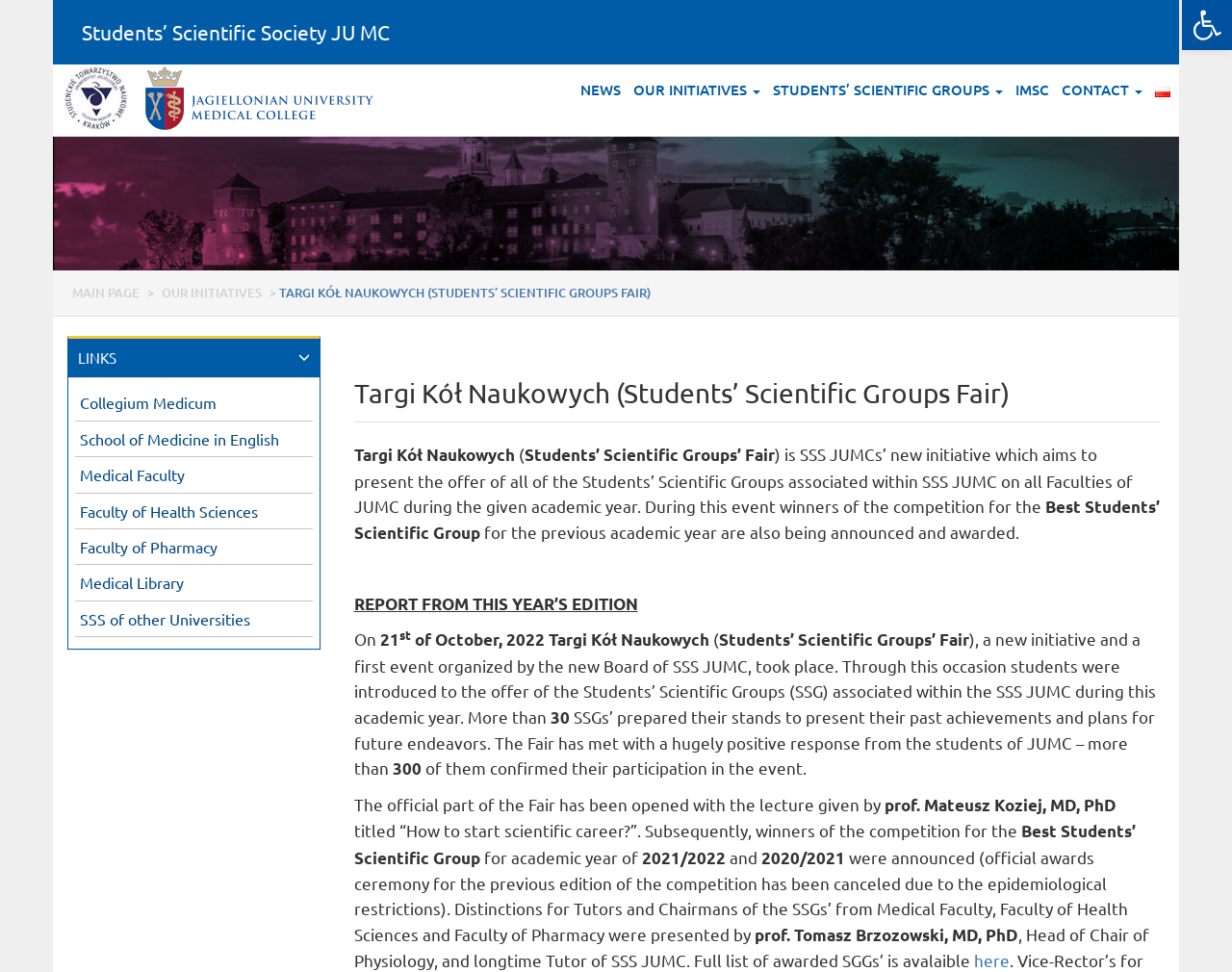How many faculties are mentioned on the webpage?
Please provide a single word or phrase as your answer based on the image.

4